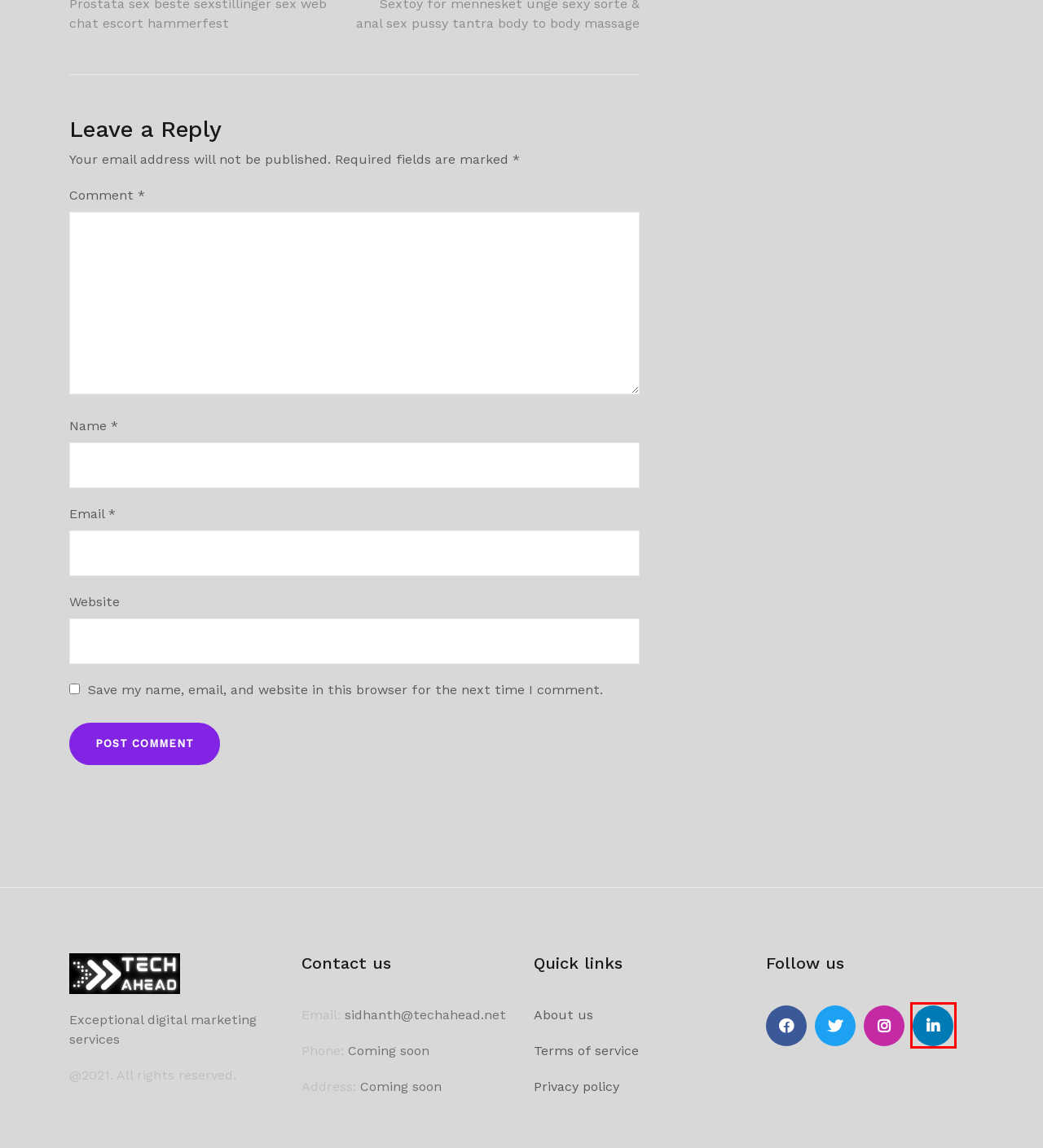Given a screenshot of a webpage with a red bounding box around an element, choose the most appropriate webpage description for the new page displayed after clicking the element within the bounding box. Here are the candidates:
A. About us | Tech Ahead
B. 领英企业服务
C. Blog | Tech Ahead
D. Real Cookie Banner: GDPR & ePrivacy Cookie Consent
E. VPN For Accessing Sites Like Reddit
F. Sid996, Author at Tech Ahead
G. Uncategorized Archives | Tech Ahead
H. Prostata sex beste sexstillinger sex web chat escort hammerfest | Tech Ahead

B